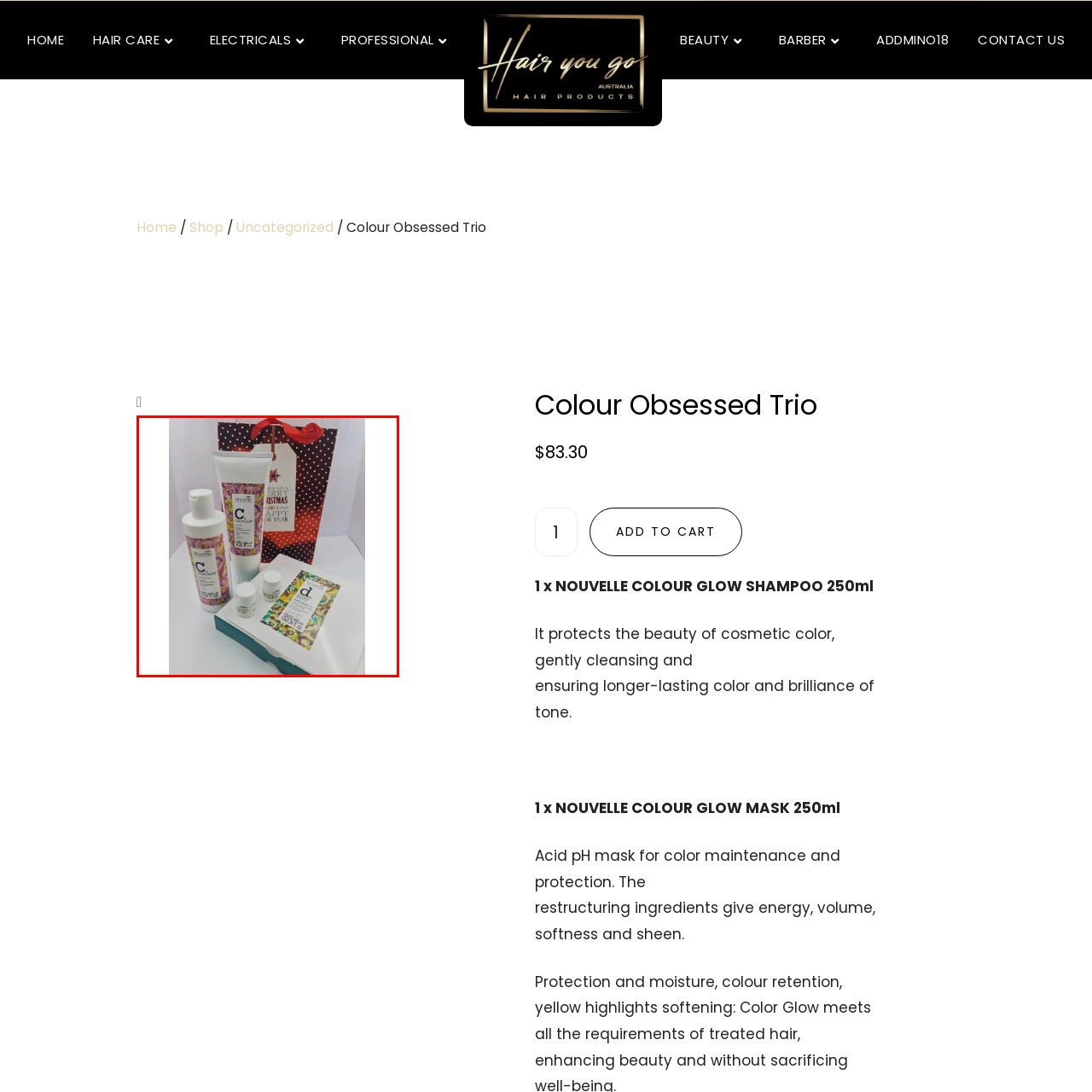Give a detailed account of the scene depicted within the red boundary.

This image showcases a festive holiday-themed gift set featuring hair care products. The set includes various items prominently displayed against a striking backdrop of a Christmas gift bag adorned with polka dots and a cheerful holiday message that reads, "THIS FOR A MERRY CHRISTMAS AND A HAPPY NEW YEAR."

In the foreground, you can see several hair care products: a shampoo and a conditioner, both packaged in elegant bottles, prominently labeled with a 'C' which likely signifies their specific range, possibly aimed at color-treated hair. Beside these, there are smaller containers, likely treatments or masks, labeled with a 'd', hinting at an additional product meant to complement the others.

The organized presentation of these hair care essentials, complemented by their vibrant packaging and the festive gift bag, makes this image a perfect representation of a thoughtful holiday gift for anyone passionate about maintaining their hair's health and vibrancy during the festive season.